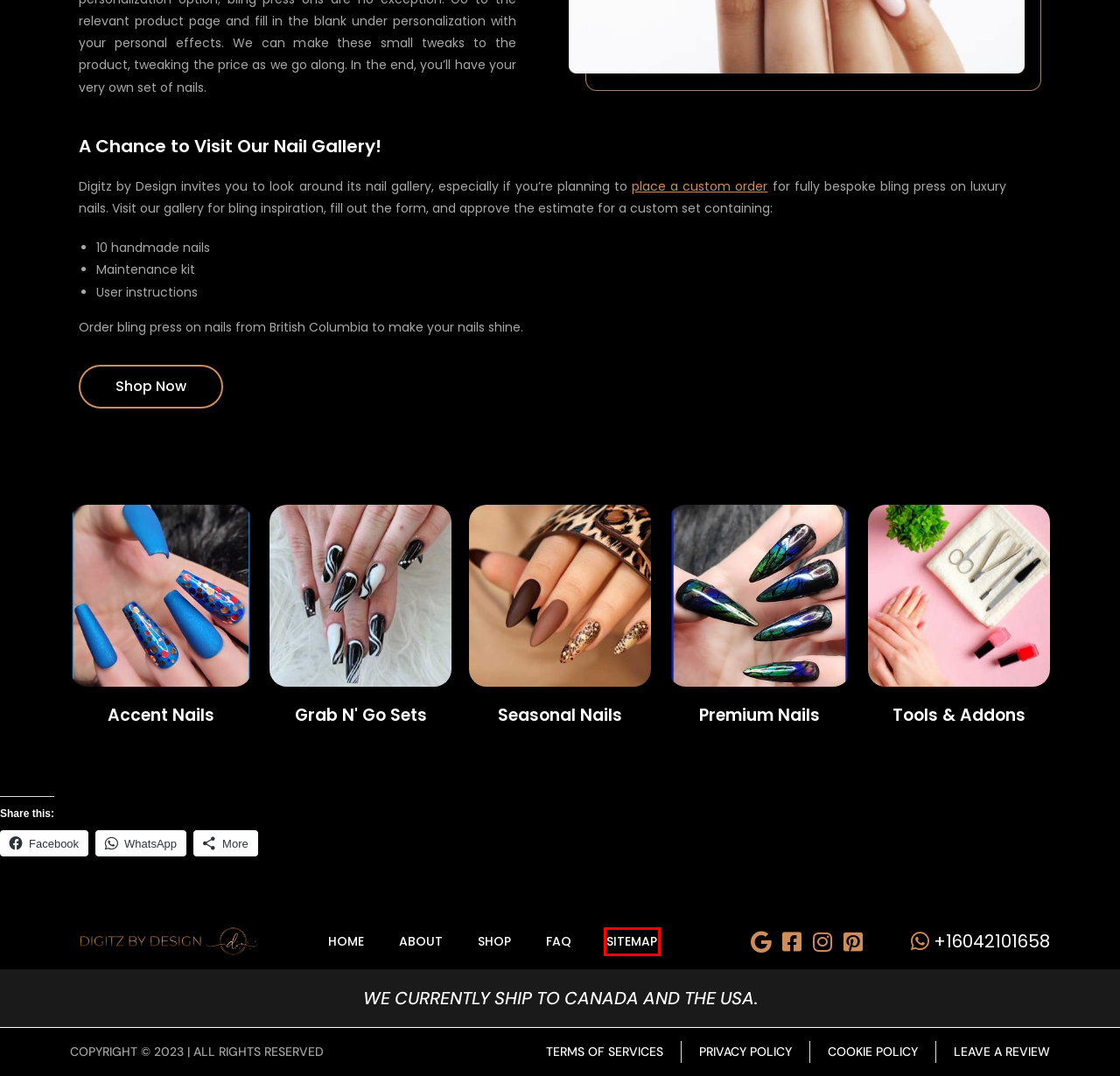After examining the screenshot of a webpage with a red bounding box, choose the most accurate webpage description that corresponds to the new page after clicking the element inside the red box. Here are the candidates:
A. Cookie policy for digitzbydesign.com
B. Order Premium Press-On Nails handmade – Digitz By Design
C. Digitz By Design | Let Us Answer All Of Your Questions
D. Digitz By Design | Beautiful Grab ‘N Go Nail Designs
E. Sitemap - Digitz By Design
F. Order Accent Nails online Surrey – Digitz By Design
G. Terms of Service - Digitz By Design
H. Digitz By Design | Quality Nail Tools

E